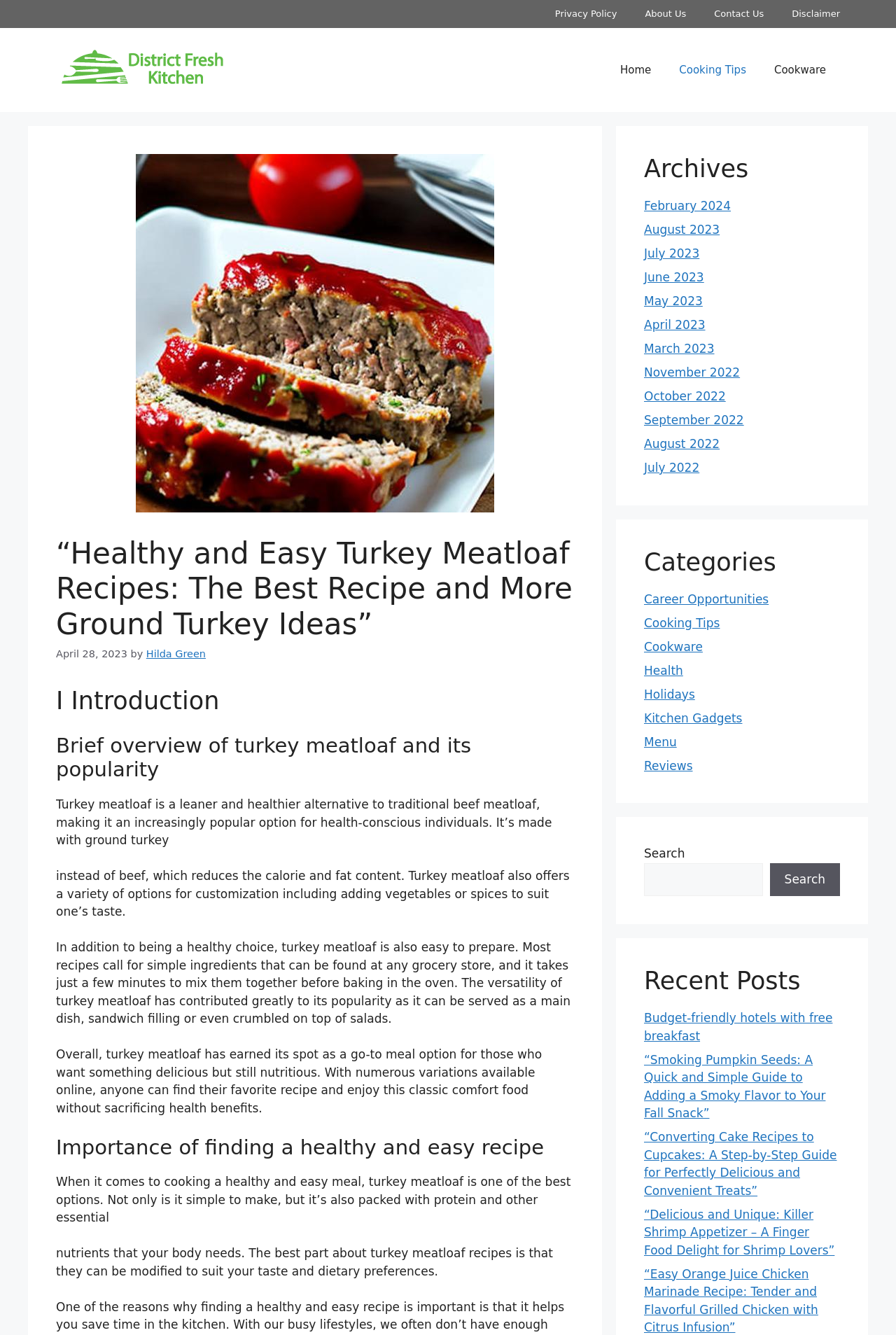Can you identify and provide the main heading of the webpage?

“Healthy and Easy Turkey Meatloaf Recipes: The Best Recipe and More Ground Turkey Ideas”